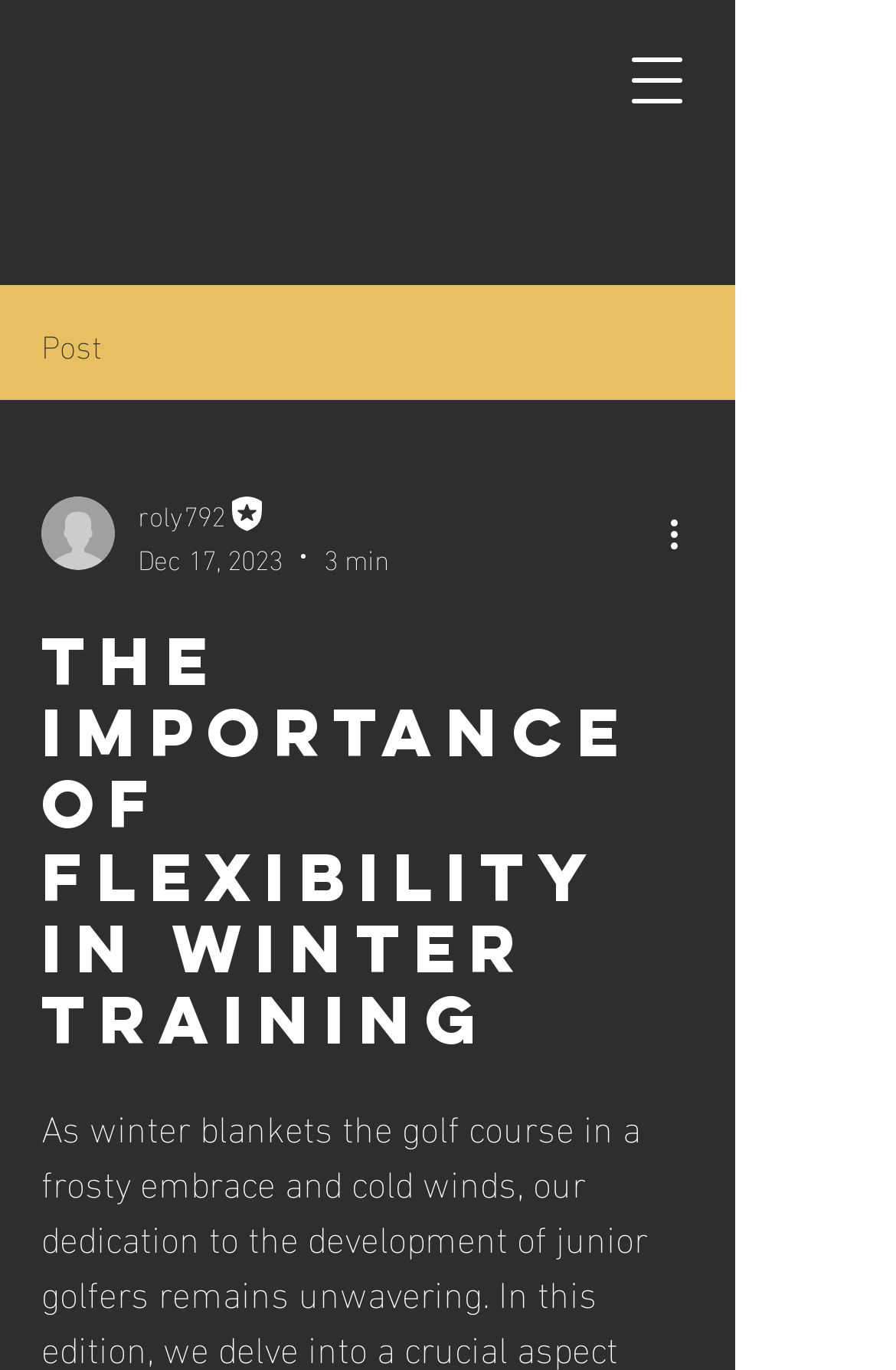What is the date of the article?
Look at the image and respond with a single word or a short phrase.

Dec 17, 2023